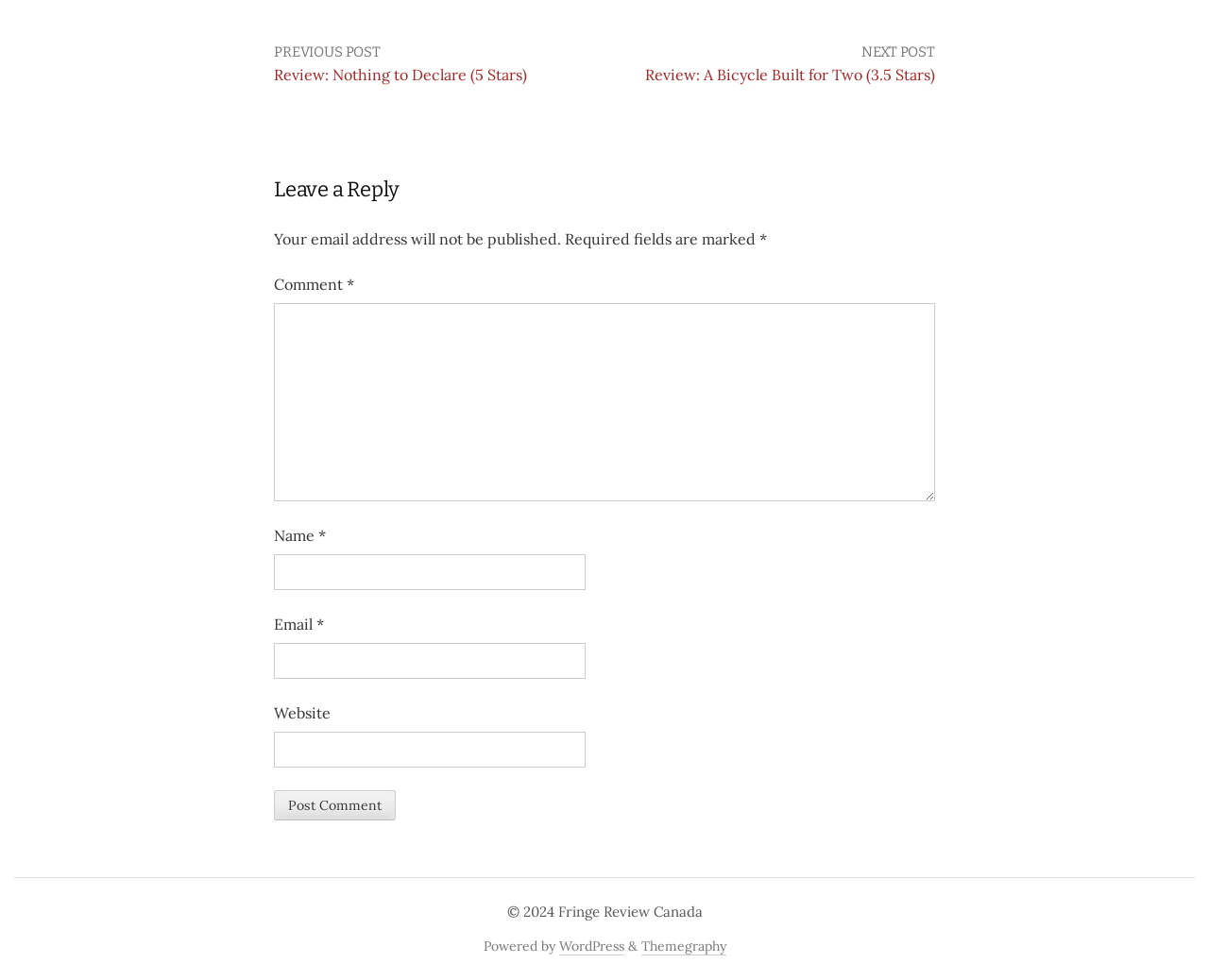Provide the bounding box coordinates of the UI element this sentence describes: "WordPress".

[0.462, 0.957, 0.516, 0.975]